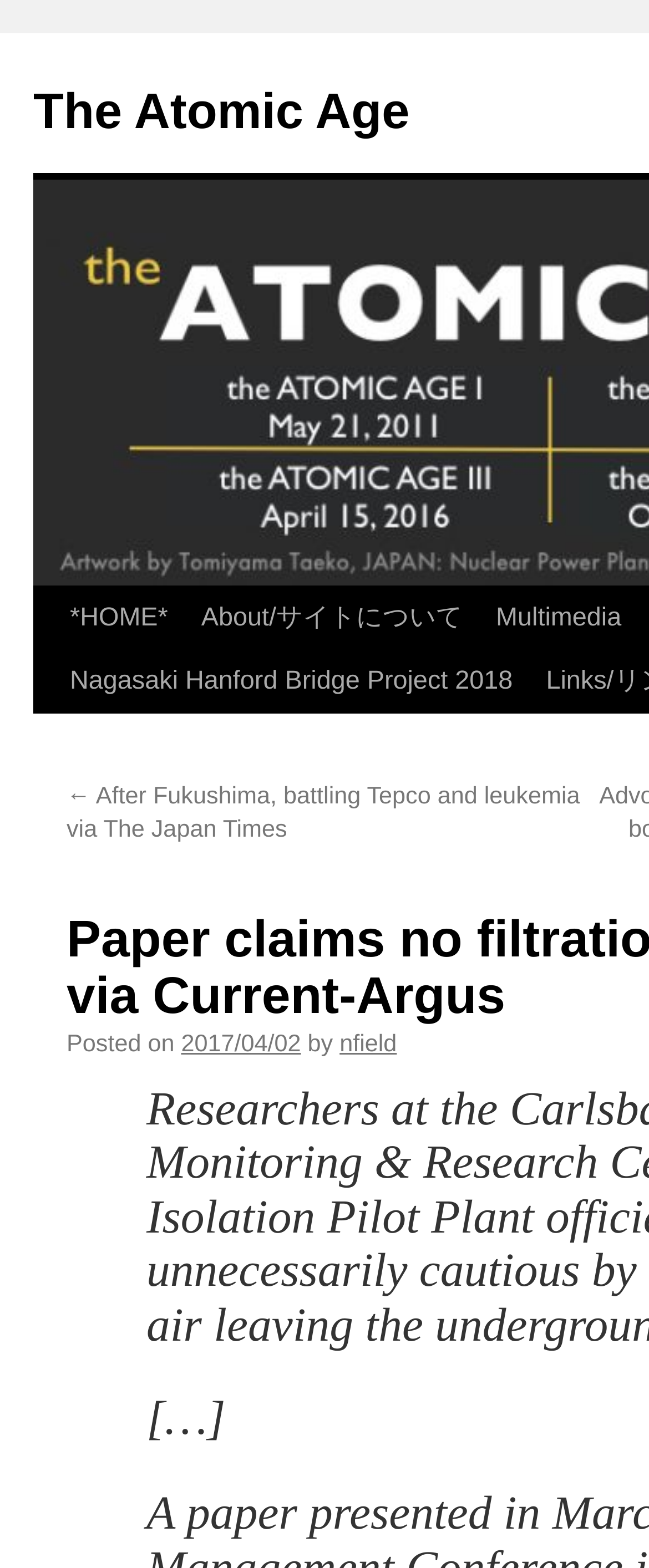Locate the bounding box coordinates of the region to be clicked to comply with the following instruction: "go to The Atomic Age". The coordinates must be four float numbers between 0 and 1, in the form [left, top, right, bottom].

[0.051, 0.054, 0.631, 0.089]